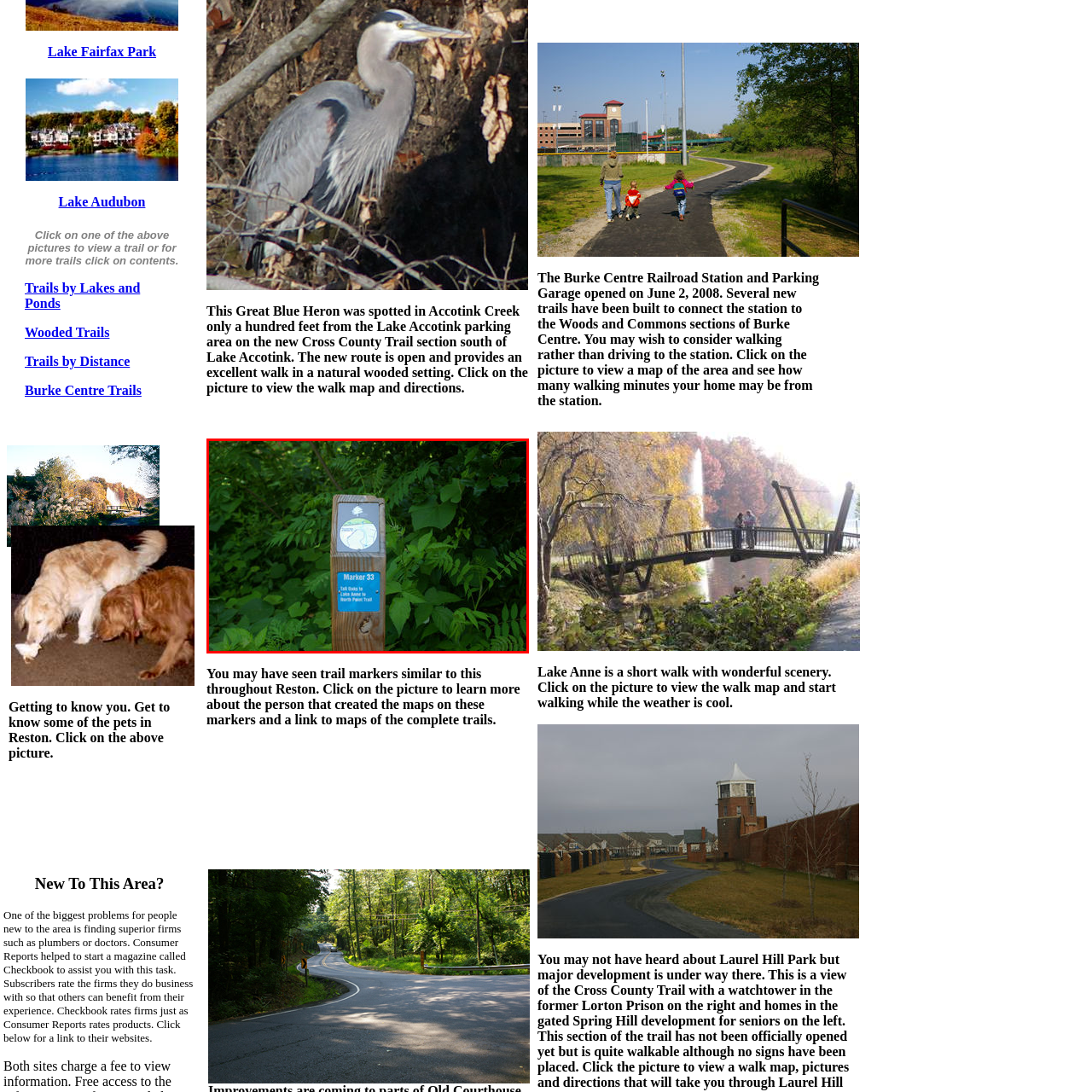Direct your attention to the area enclosed by the green rectangle and deliver a comprehensive answer to the subsequent question, using the image as your reference: 
Where is this particular trail marker located?

This particular trail marker can be found along the cross-county trail section south of Lake Accotink, offering an excellent walking experience in a serene, wooded environment.